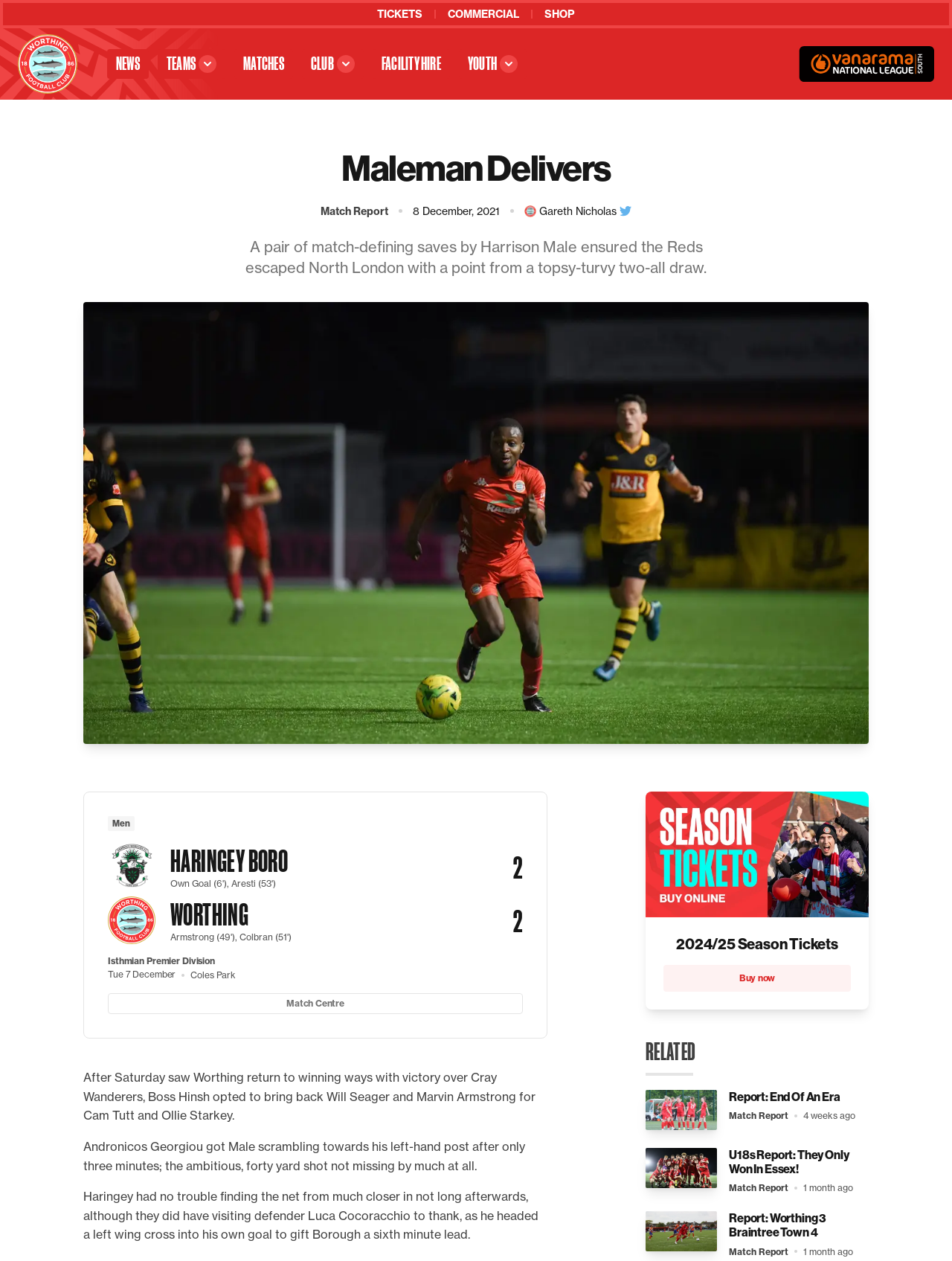What is the name of the football team's website?
Based on the visual information, provide a detailed and comprehensive answer.

I found the answer by looking at the heading element with the text 'Worthing FC Official Website' which is located at the top of the webpage, indicating that it is the title of the website.